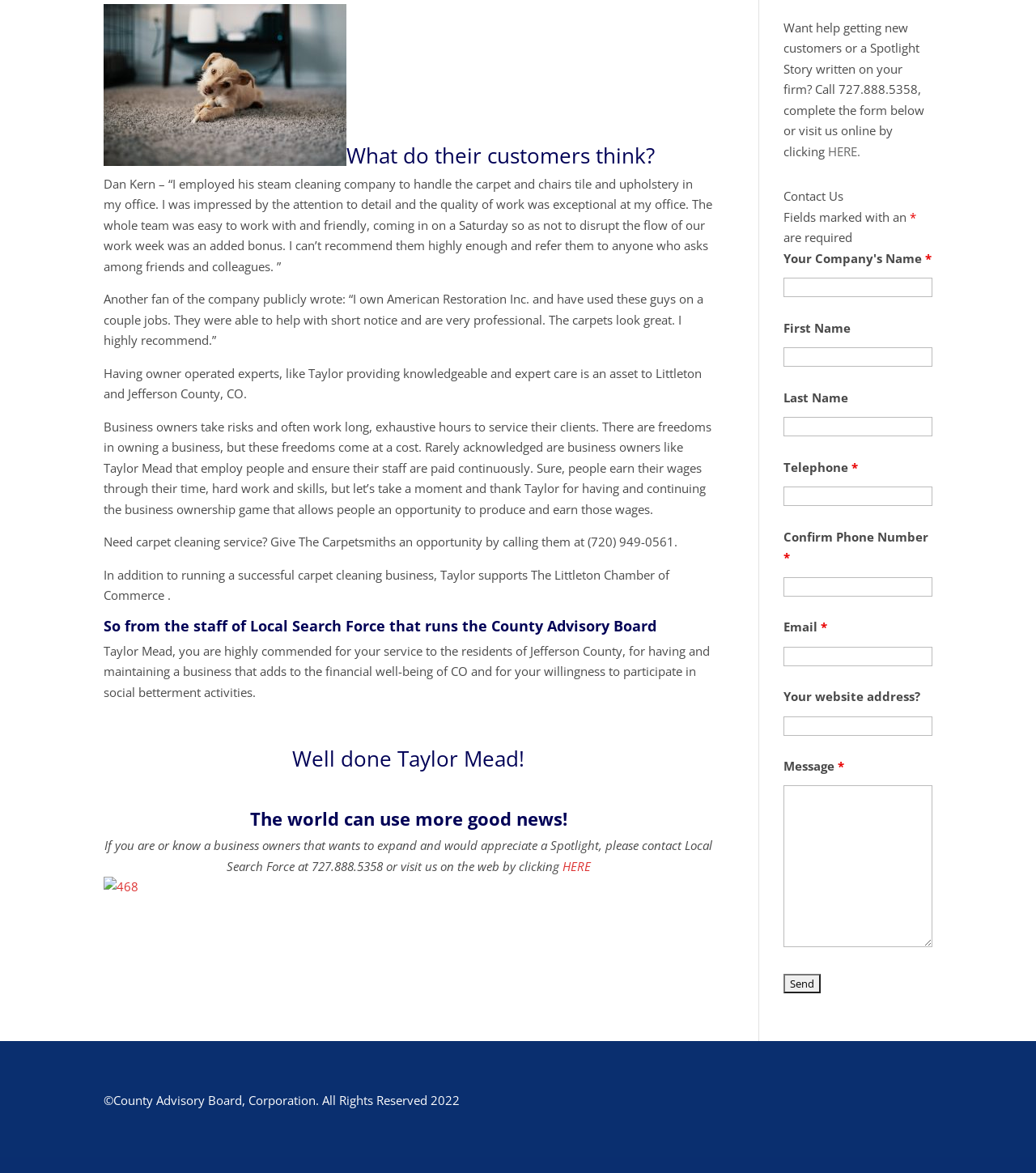Find the coordinates for the bounding box of the element with this description: "aria-describedby="nf-error-73" name="nf-field-73"".

[0.756, 0.492, 0.9, 0.508]